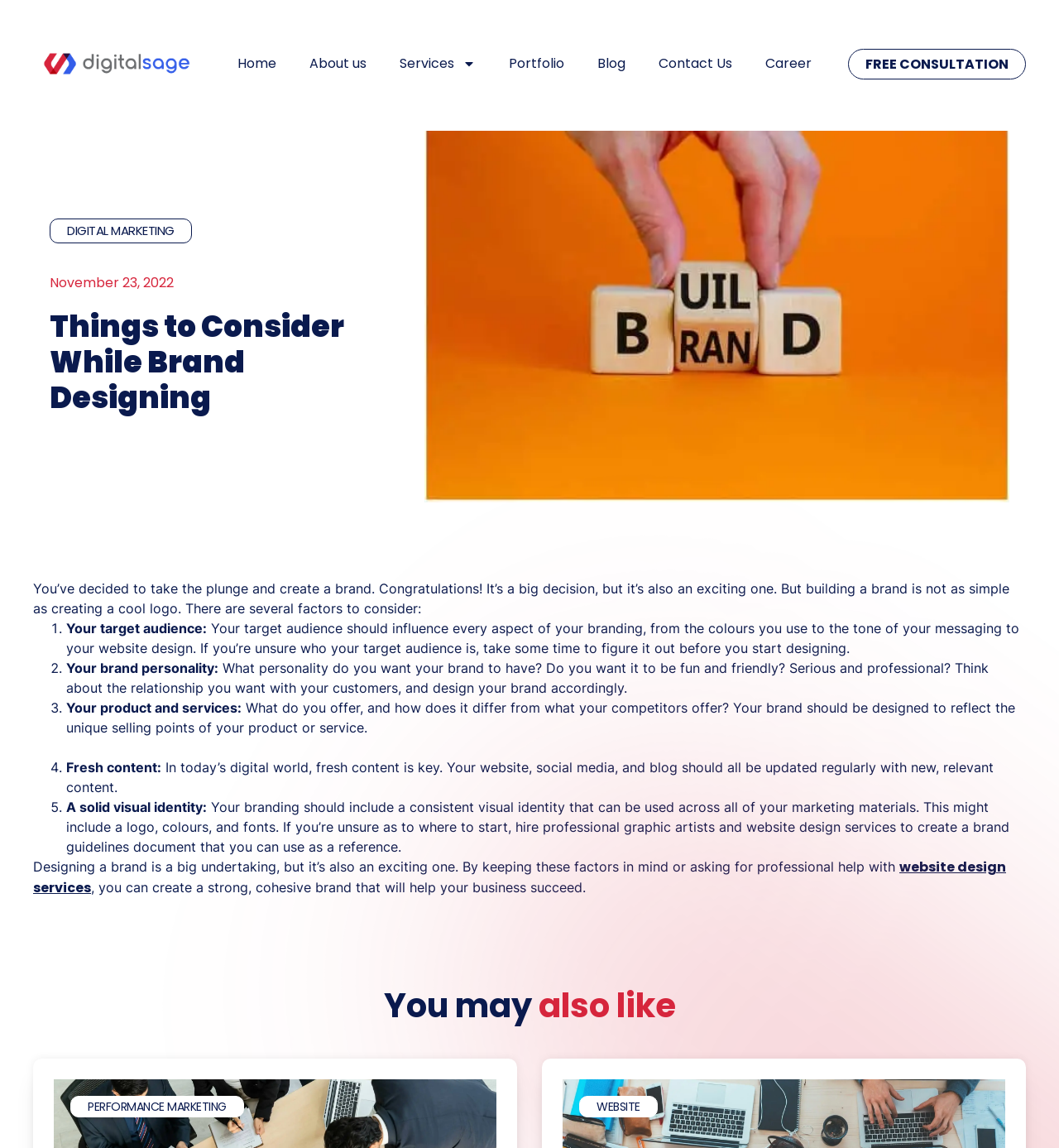What is the link text of the first navigation link?
Using the image as a reference, answer the question with a short word or phrase.

Home